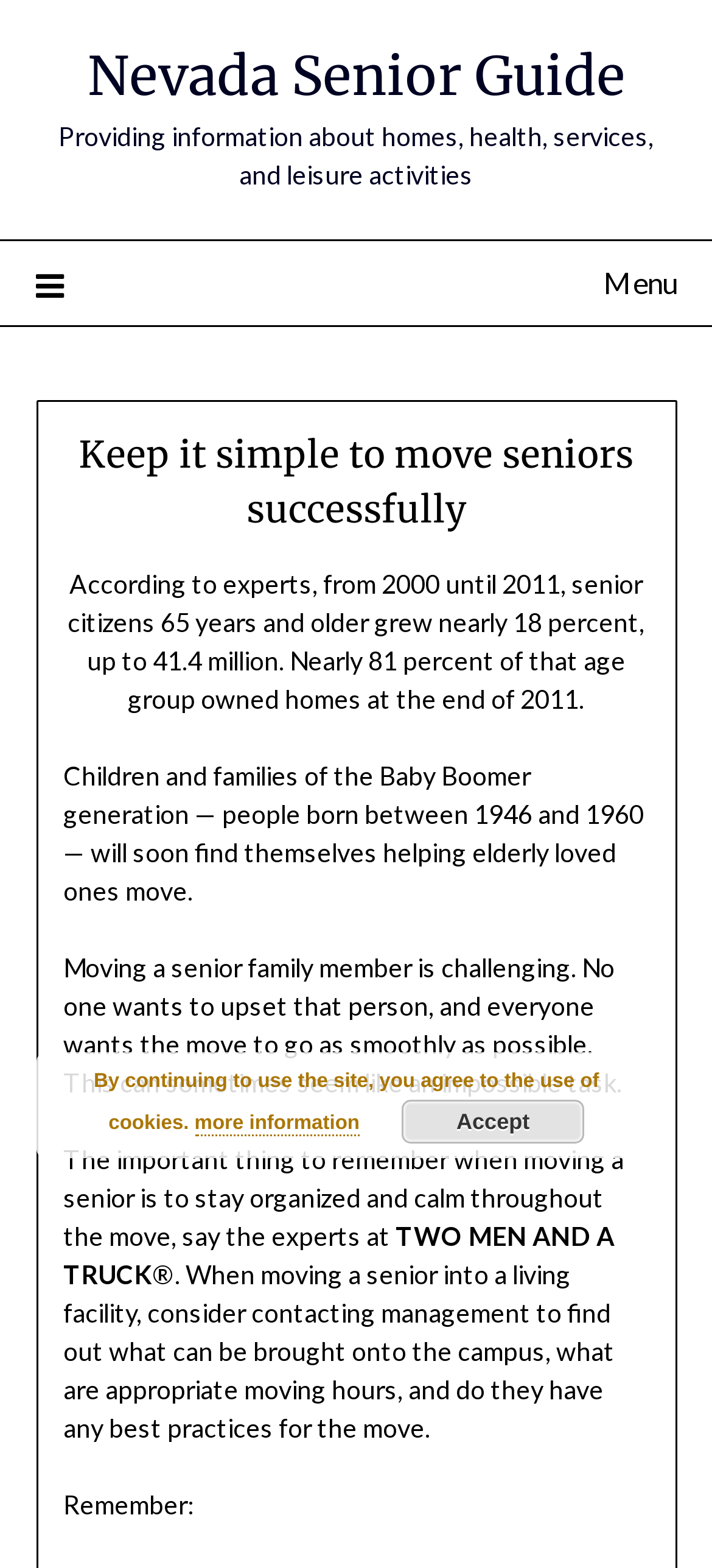Locate the UI element described as follows: "Nevada Senior Guide". Return the bounding box coordinates as four float numbers between 0 and 1 in the order [left, top, right, bottom].

[0.122, 0.027, 0.878, 0.07]